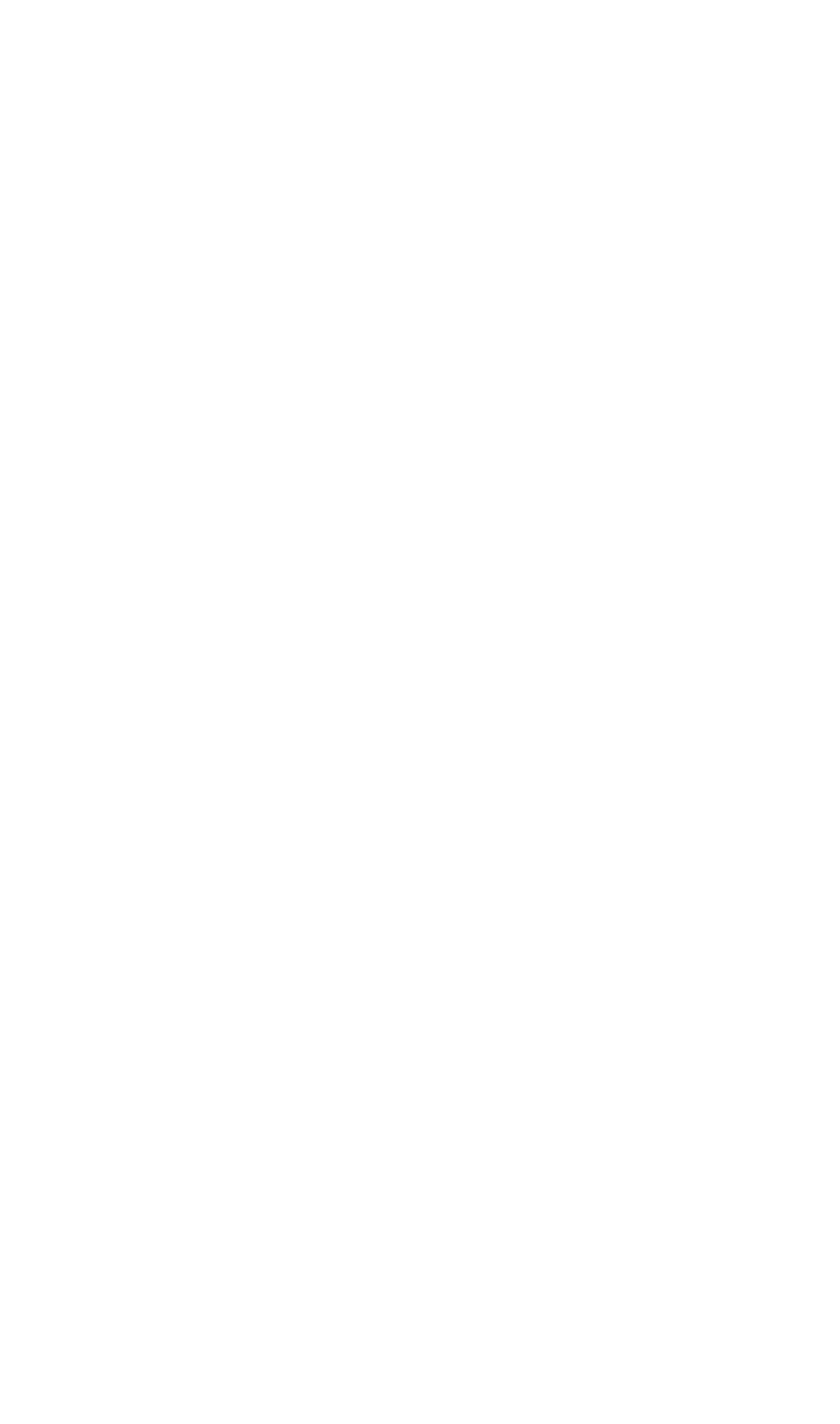Locate the UI element described by title="Is Inertia Clouding Your Judgment?" and provide its bounding box coordinates. Use the format (top-left x, top-left y, bottom-right x, bottom-right y) with all values as floating point numbers between 0 and 1.

[0.062, 0.692, 0.254, 0.806]